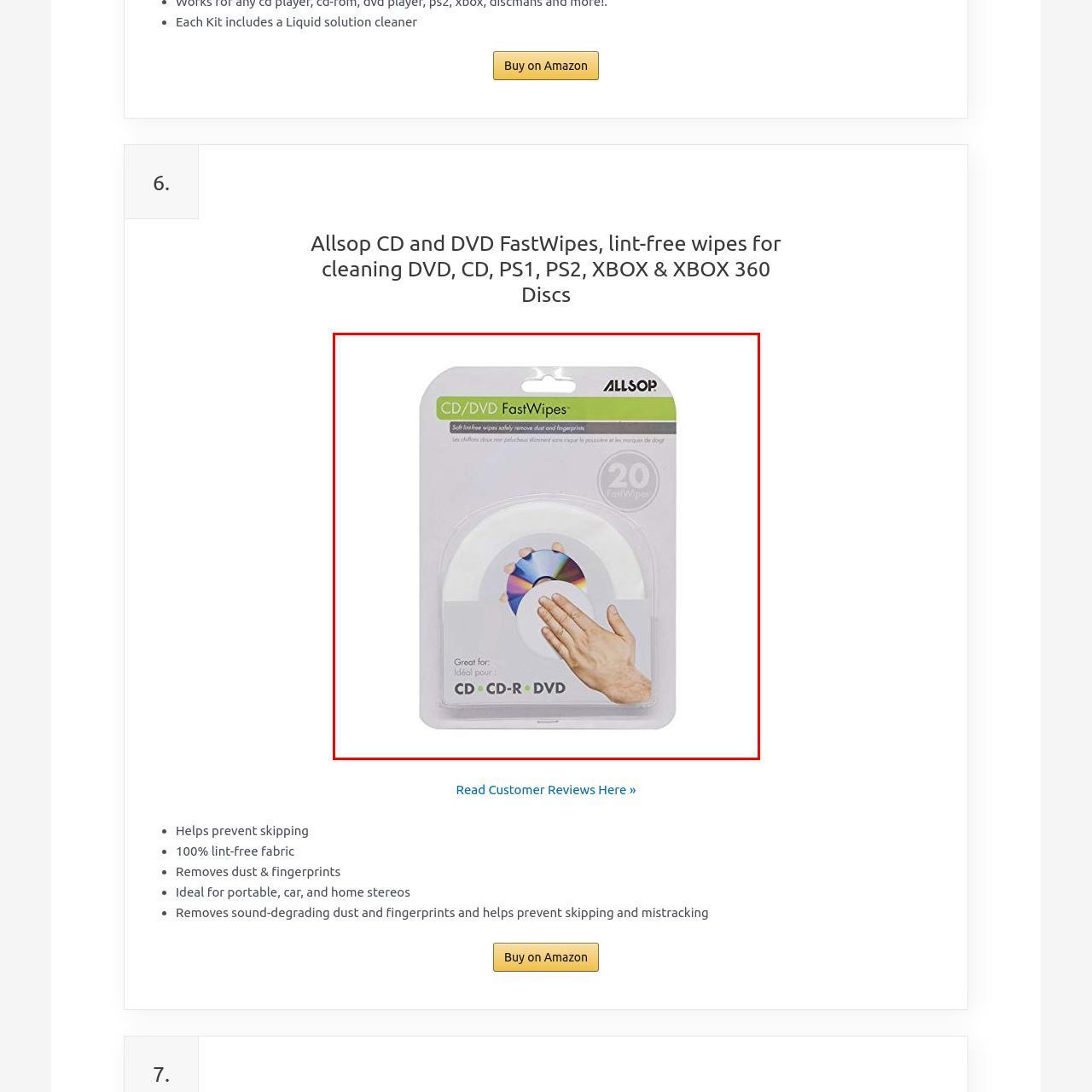What types of consoles are mentioned as compatible with the product?
Look at the image enclosed by the red bounding box and give a detailed answer using the visual information available in the image.

The caption specifically lists these console models as examples of gaming discs that can be cleaned with the CD/DVD FastWipes product, indicating their compatibility.